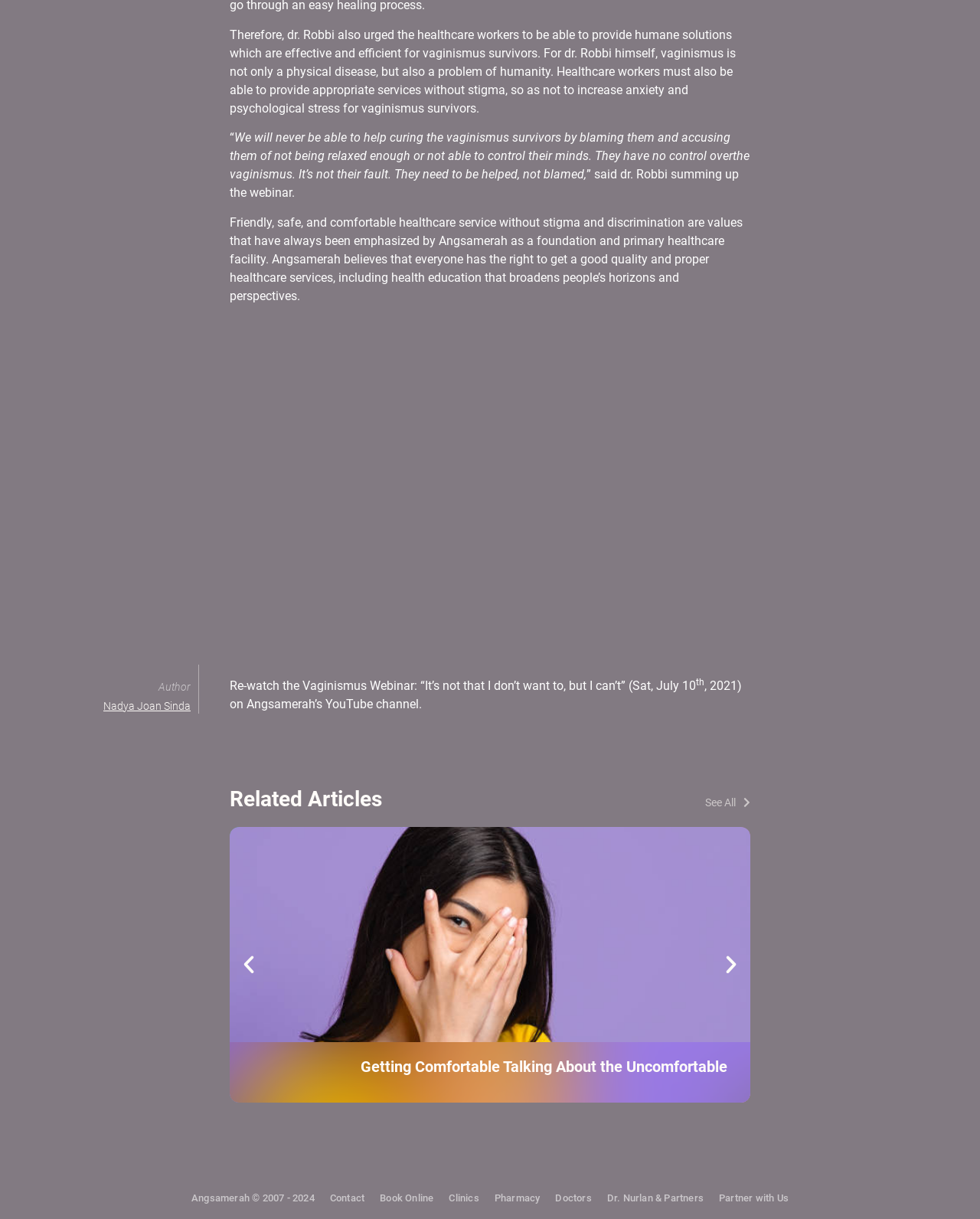Indicate the bounding box coordinates of the element that must be clicked to execute the instruction: "Go to the previous slide". The coordinates should be given as four float numbers between 0 and 1, i.e., [left, top, right, bottom].

[0.242, 0.782, 0.266, 0.801]